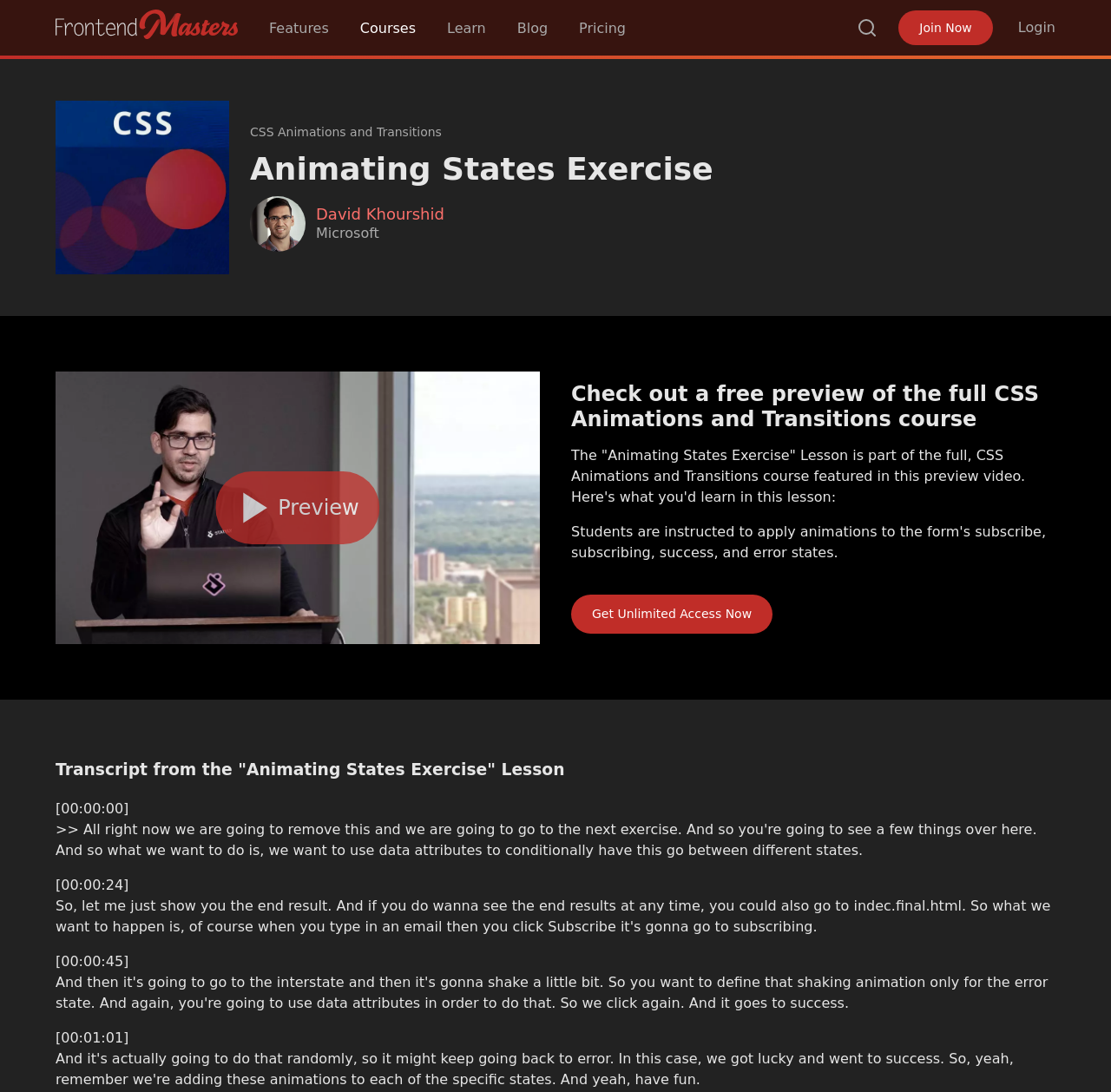What is the name of the course featured in this preview video?
We need a detailed and exhaustive answer to the question. Please elaborate.

I found the answer by looking at the heading 'Check out a free preview of the full CSS Animations and Transitions course' which indicates that the course being previewed is CSS Animations and Transitions.